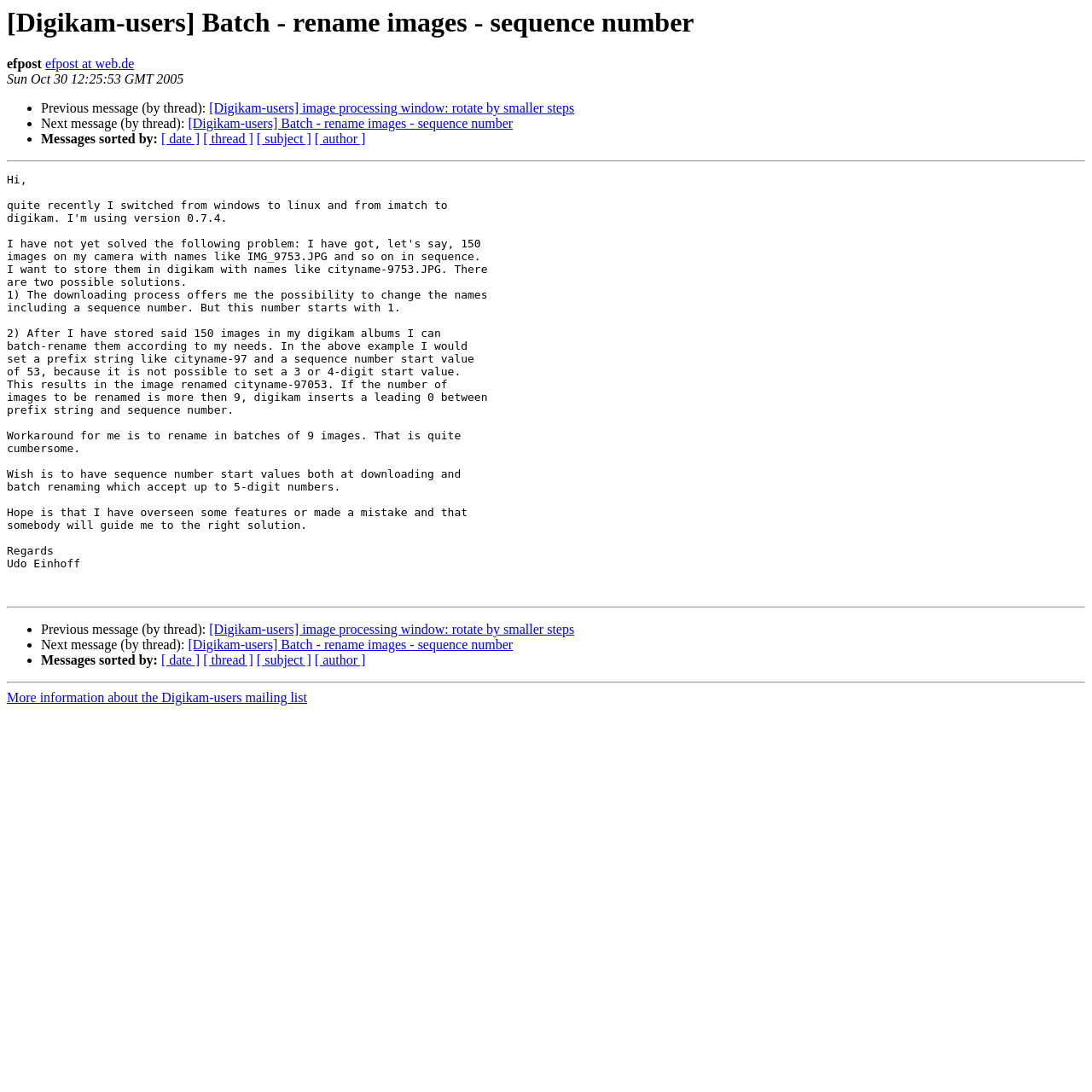Locate the bounding box of the UI element described in the following text: "[ thread ]".

[0.186, 0.121, 0.232, 0.134]